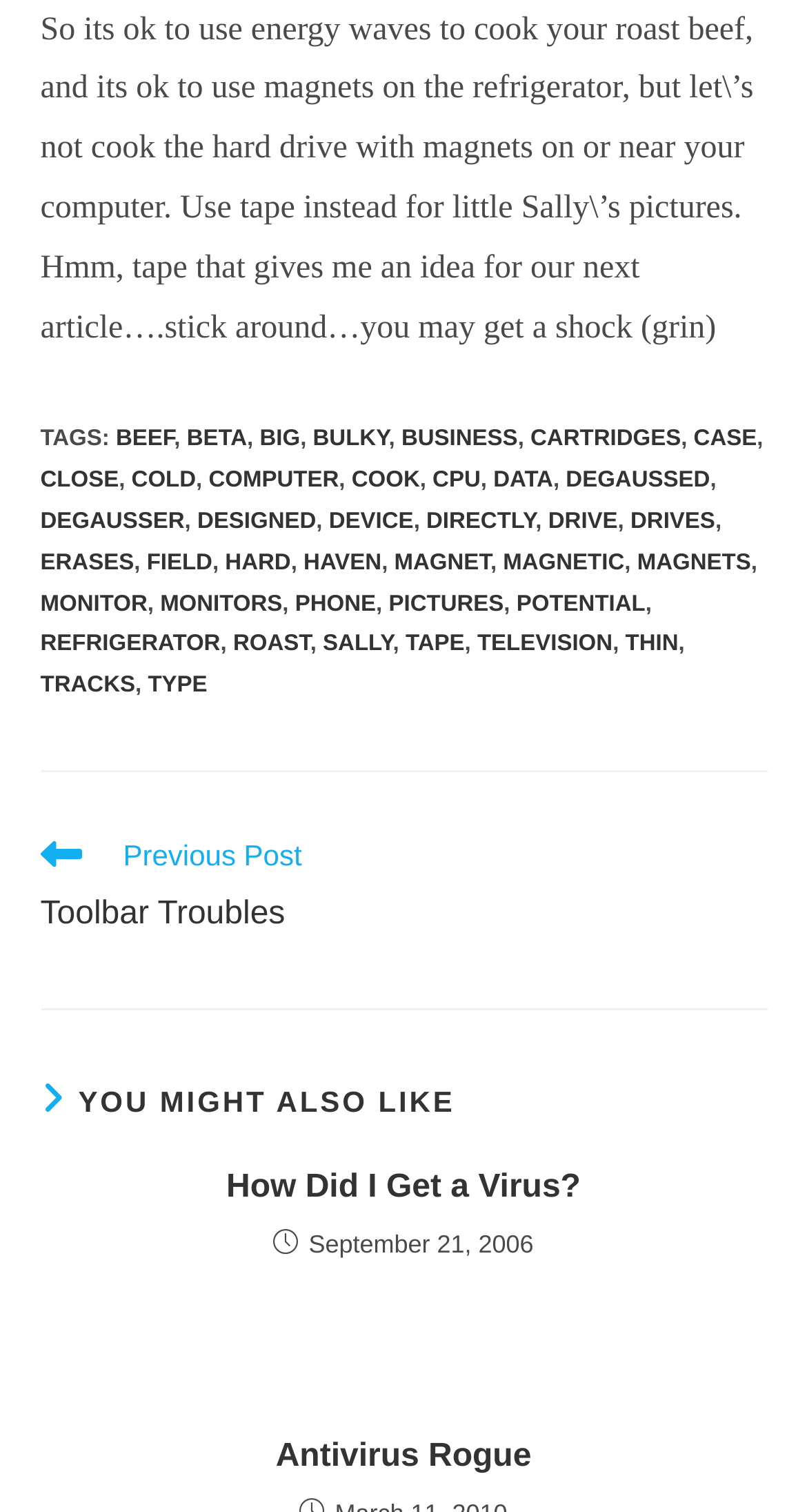Please determine the bounding box coordinates of the section I need to click to accomplish this instruction: "Read more articles".

[0.05, 0.509, 0.95, 0.625]